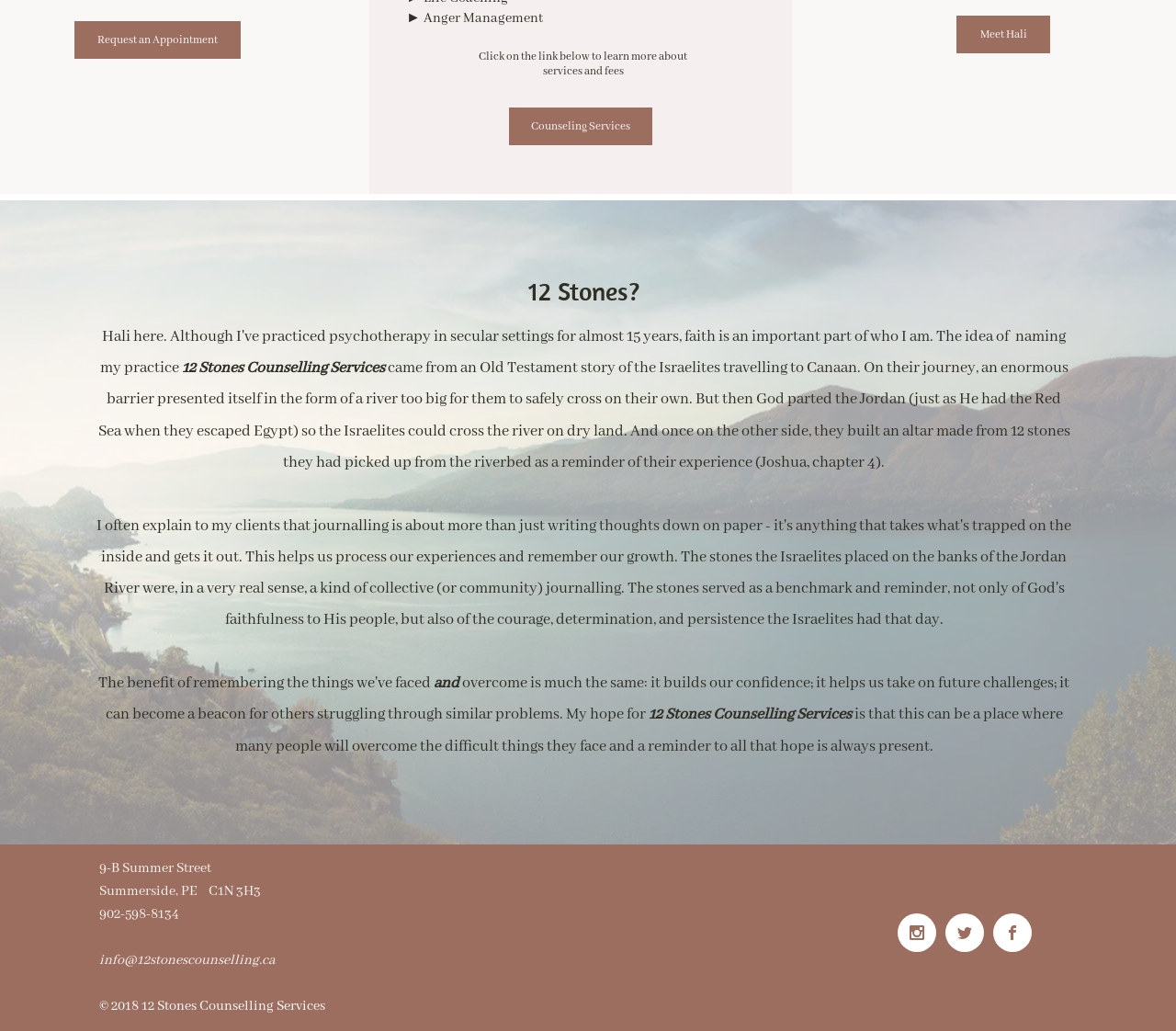Locate the bounding box of the UI element defined by this description: "info@12stonescounselling.ca". The coordinates should be given as four float numbers between 0 and 1, formatted as [left, top, right, bottom].

[0.084, 0.923, 0.234, 0.939]